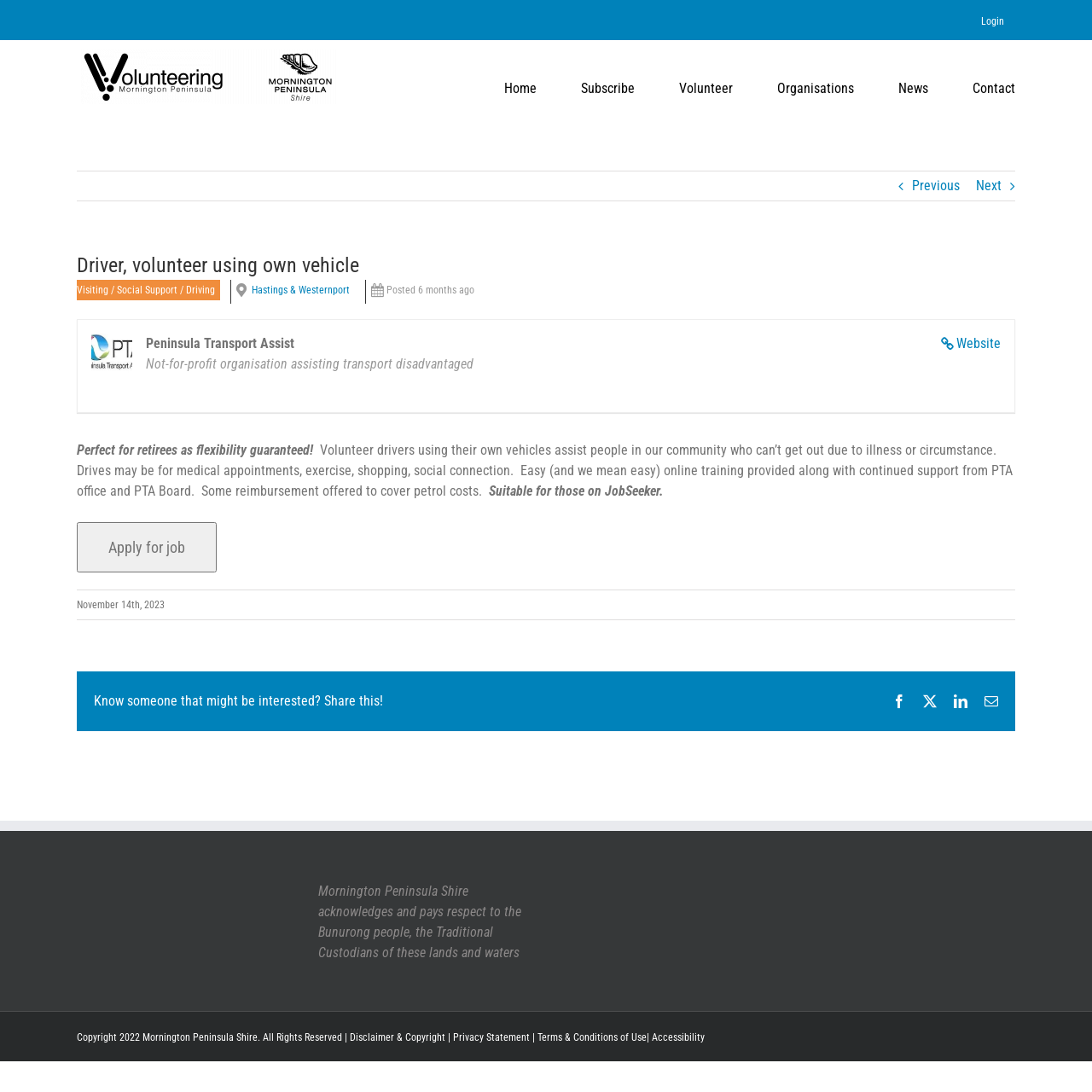Identify and provide the bounding box coordinates of the UI element described: "Website". The coordinates should be formatted as [left, top, right, bottom], with each number being a float between 0 and 1.

[0.862, 0.305, 0.916, 0.324]